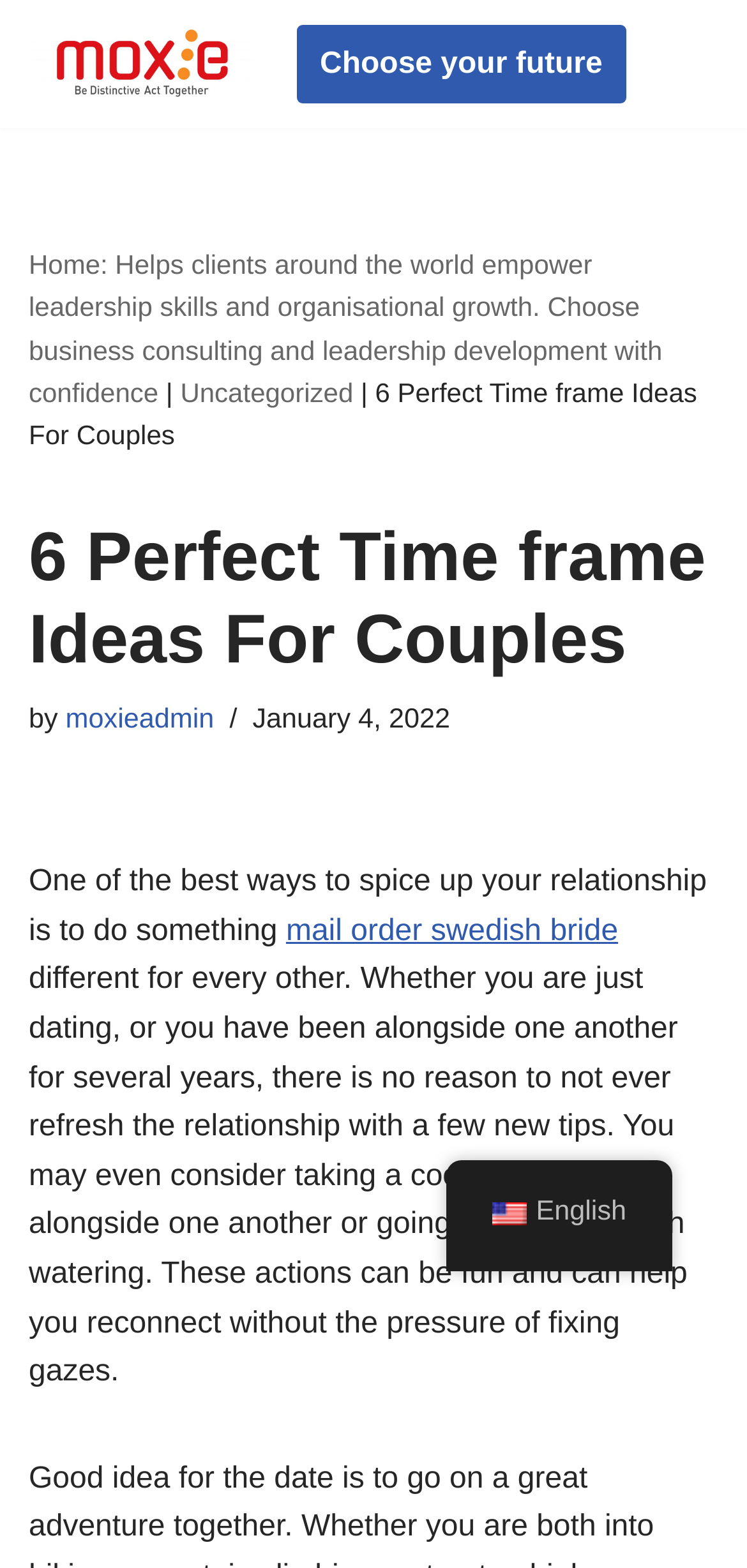Find and specify the bounding box coordinates that correspond to the clickable region for the instruction: "Switch to English language".

[0.597, 0.74, 0.9, 0.8]